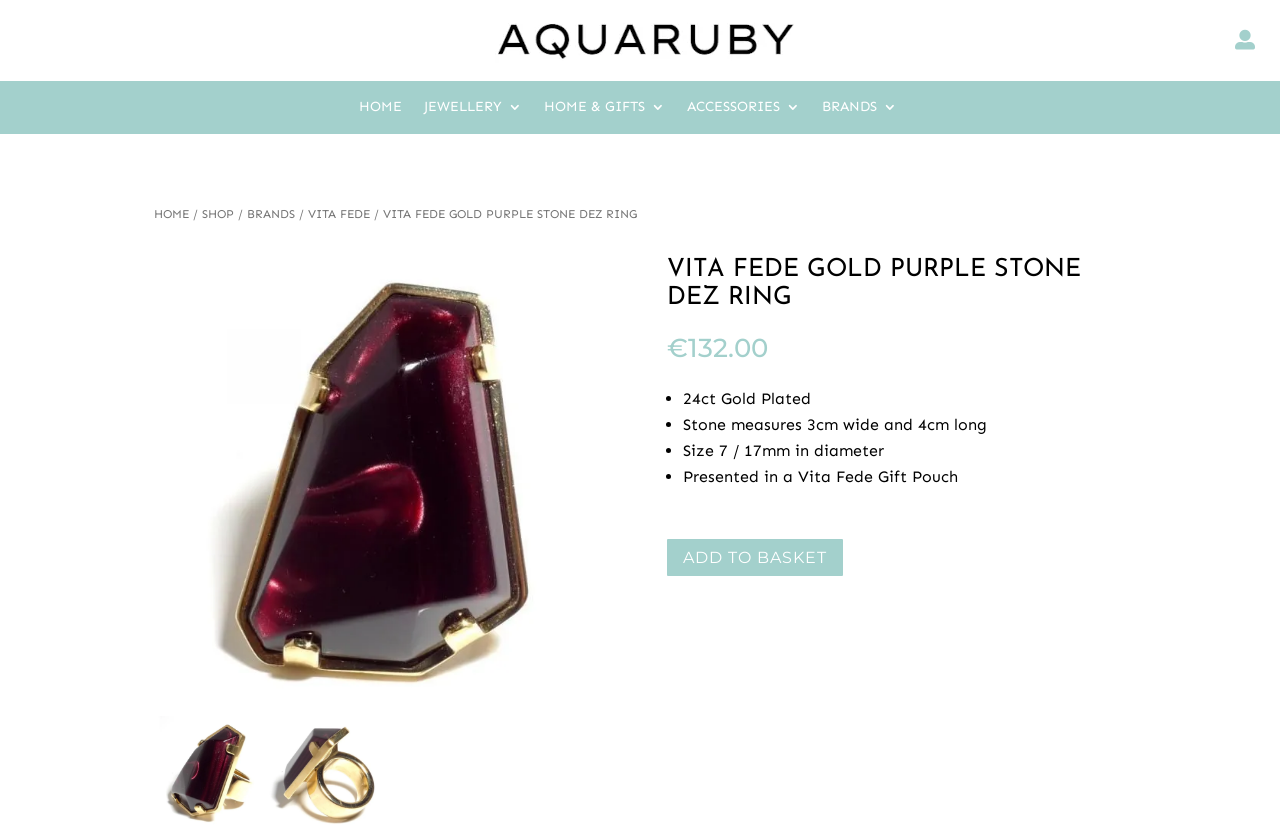Find the bounding box coordinates for the HTML element described in this sentence: "BRANDS". Provide the coordinates as four float numbers between 0 and 1, in the format [left, top, right, bottom].

[0.642, 0.121, 0.7, 0.136]